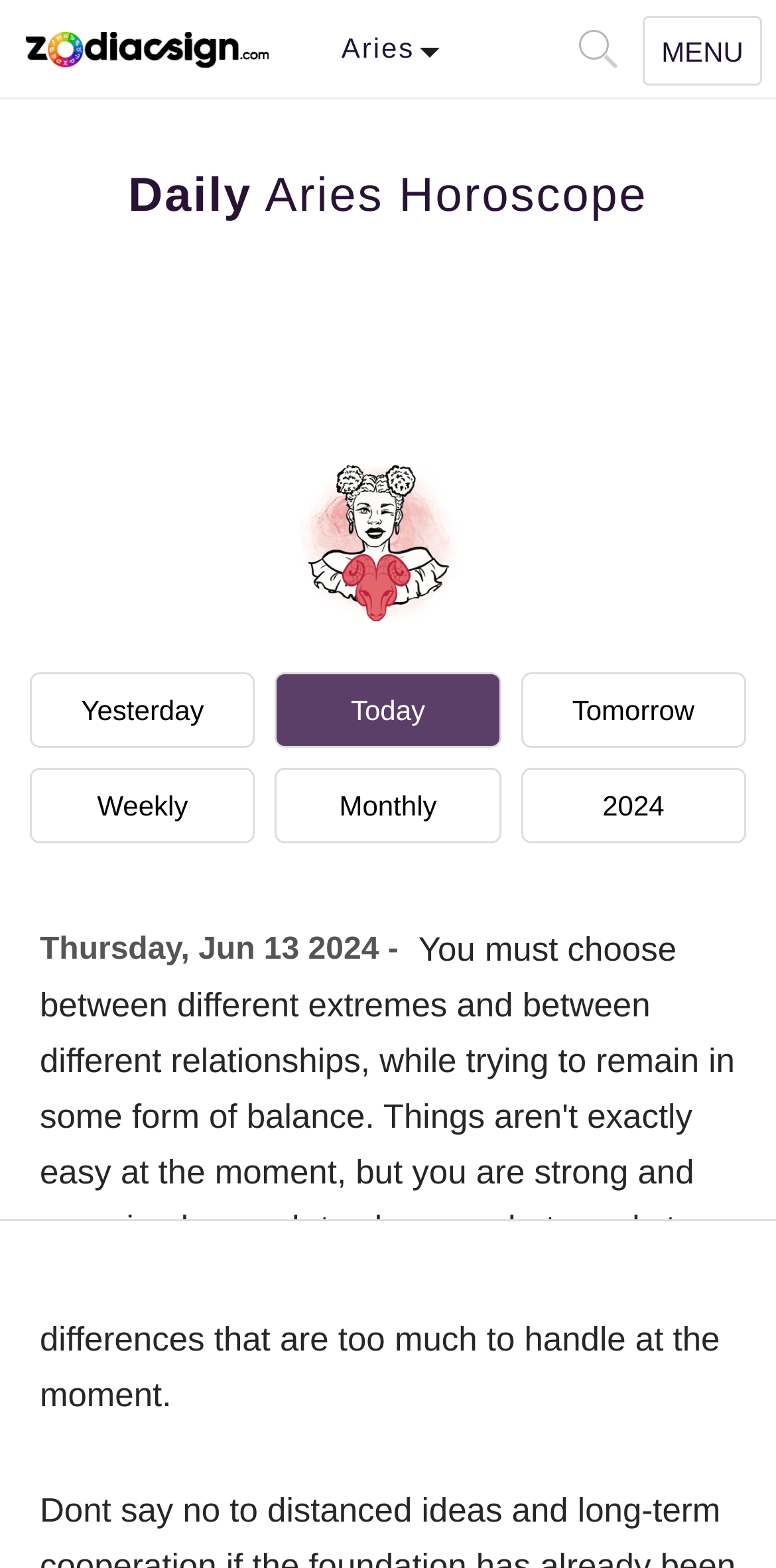Provide the bounding box for the UI element matching this description: "name="form_fields[field_6348a08]" placeholder="Last Name"".

None